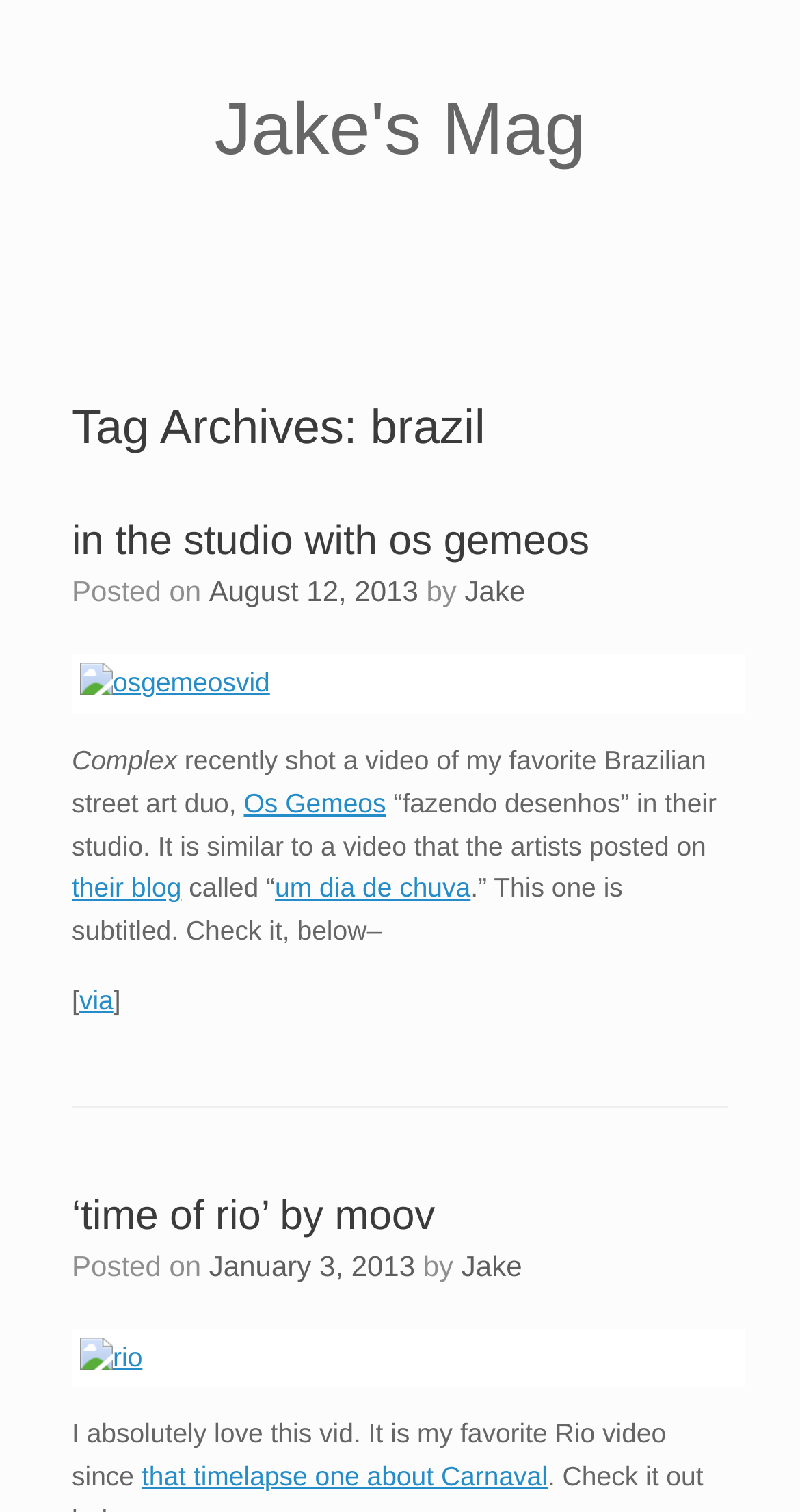What is the title of the video mentioned in the second article?
We need a detailed and exhaustive answer to the question. Please elaborate.

The second article has a heading '‘time of rio’ by moov' which indicates that 'time of rio' is the title of the video.